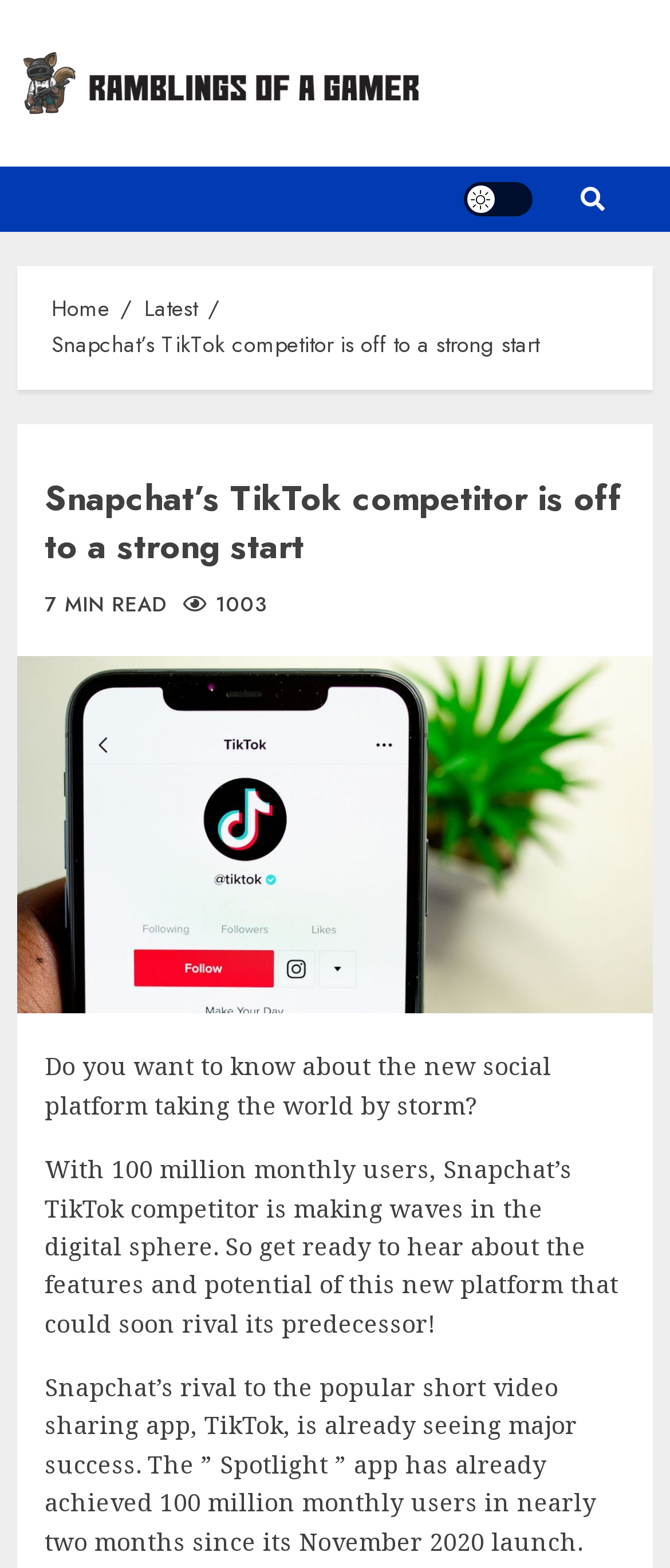How many monthly users does Snapchat's TikTok competitor have?
Please interpret the details in the image and answer the question thoroughly.

The number of monthly users can be found in the second paragraph of the blog post, where it says 'With 100 million monthly users, Snapchat’s TikTok competitor is making waves in the digital sphere.' This indicates that the new social platform has a significant user base.